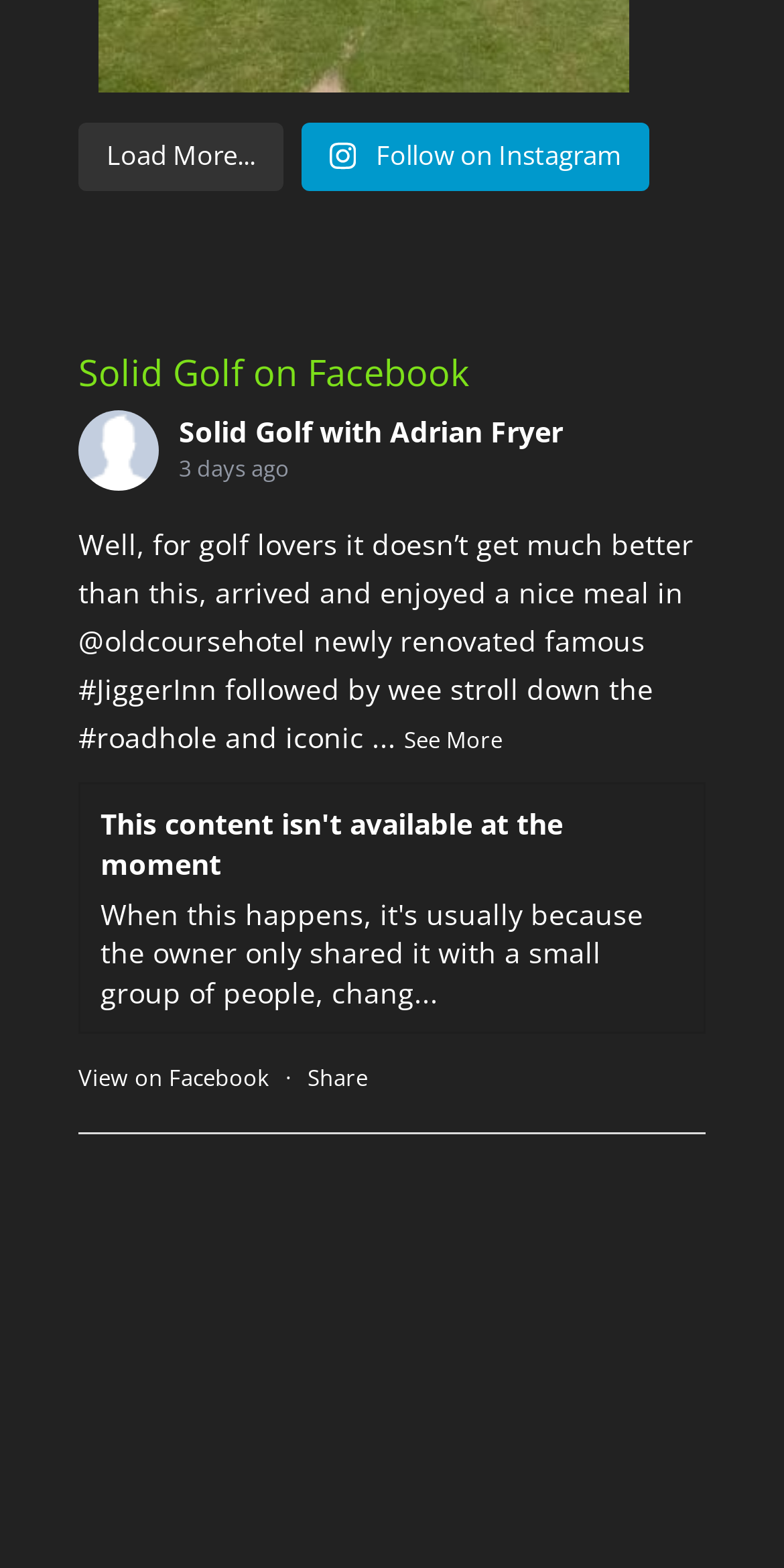Determine the bounding box coordinates of the clickable element to complete this instruction: "Search". Provide the coordinates in the format of four float numbers between 0 and 1, [left, top, right, bottom].

None